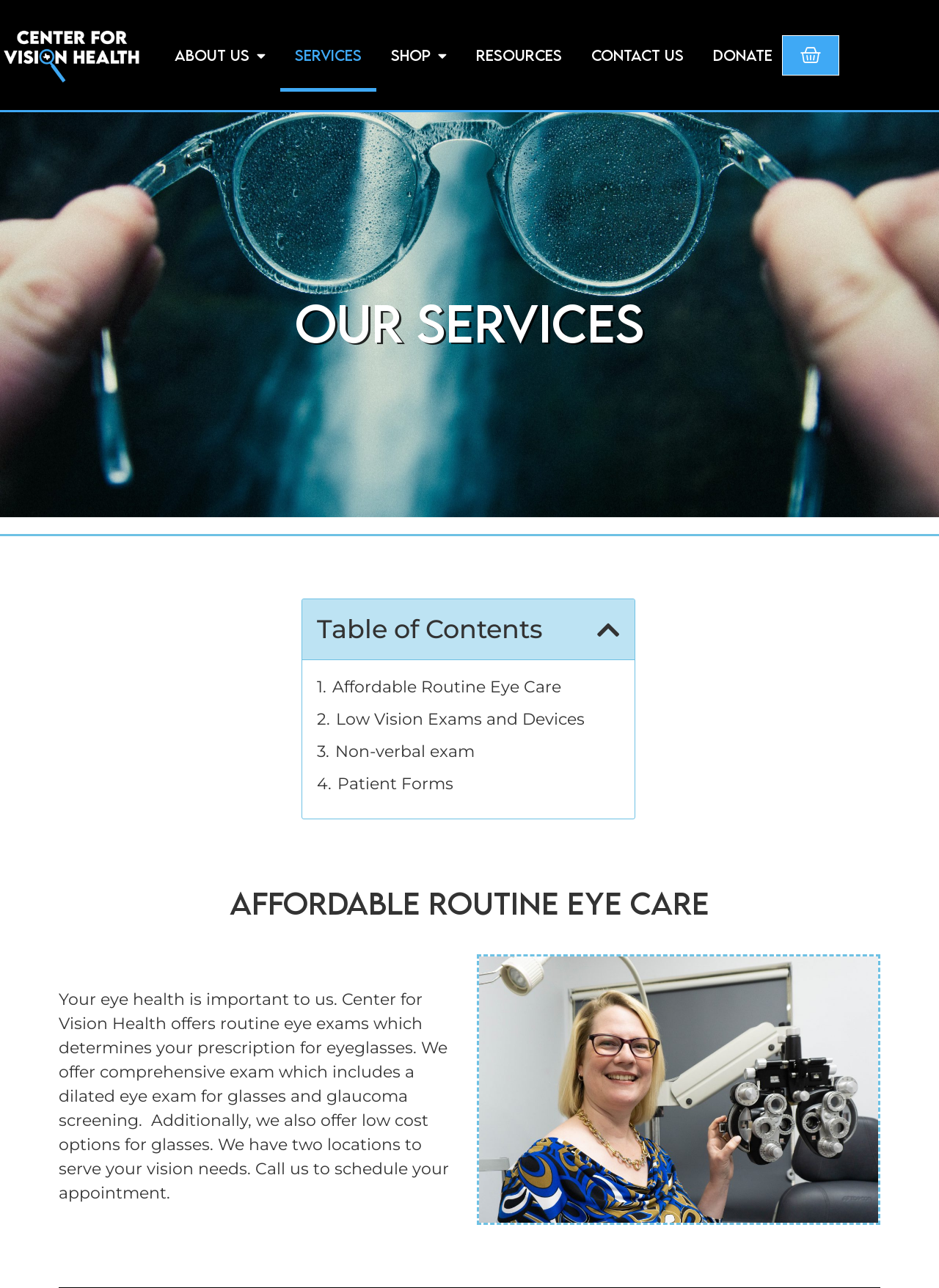Pinpoint the bounding box coordinates of the clickable element needed to complete the instruction: "Learn about Low Vision Exams and Devices". The coordinates should be provided as four float numbers between 0 and 1: [left, top, right, bottom].

[0.358, 0.549, 0.623, 0.568]